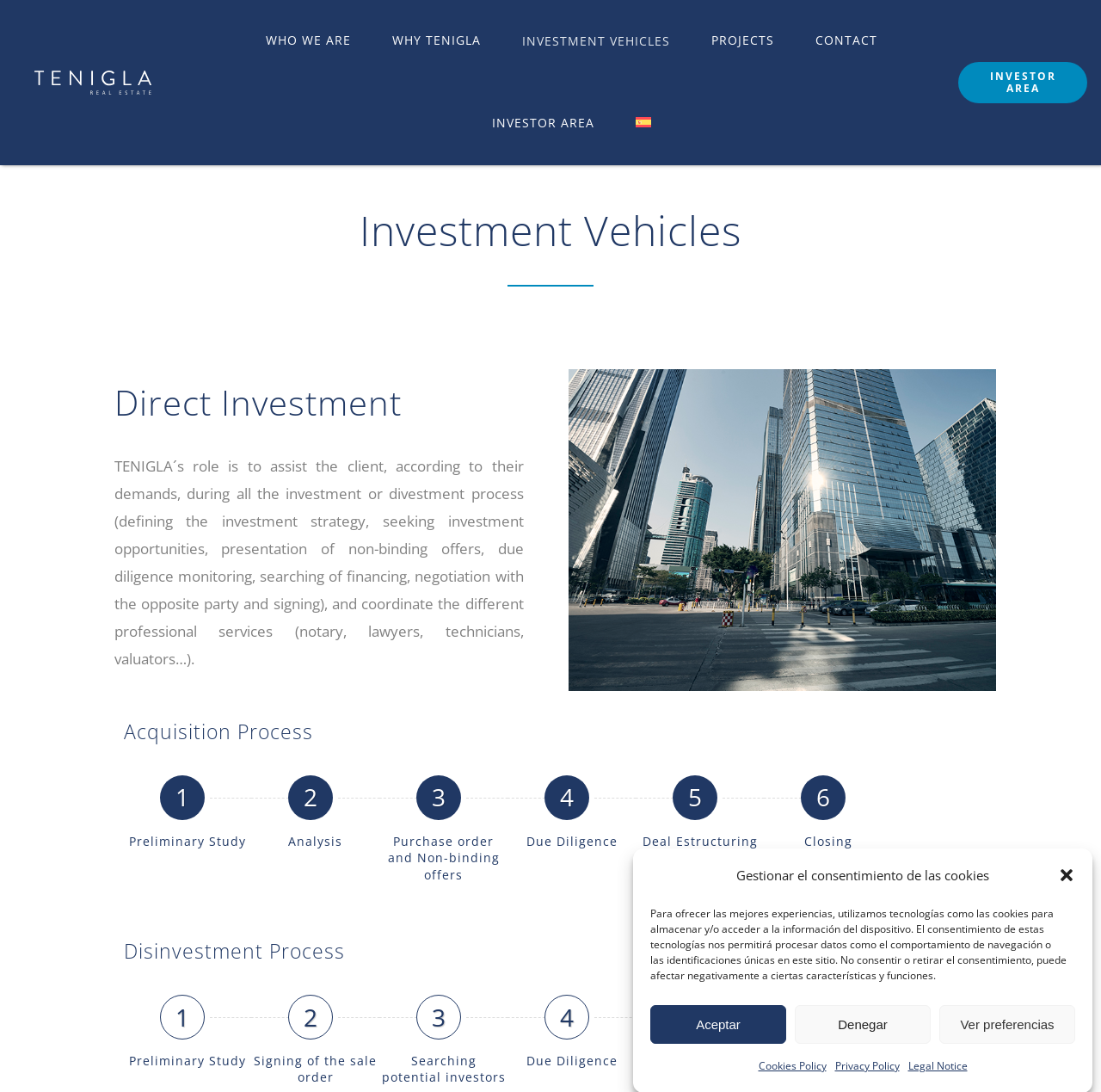Using the information in the image, could you please answer the following question in detail:
How many tabs are in the Acquisition Process section?

In the Acquisition Process section, there are 6 tabs, which are '1 Preliminary Study', '2', '3', '4', '5', and '6', each representing a step in the acquisition process.